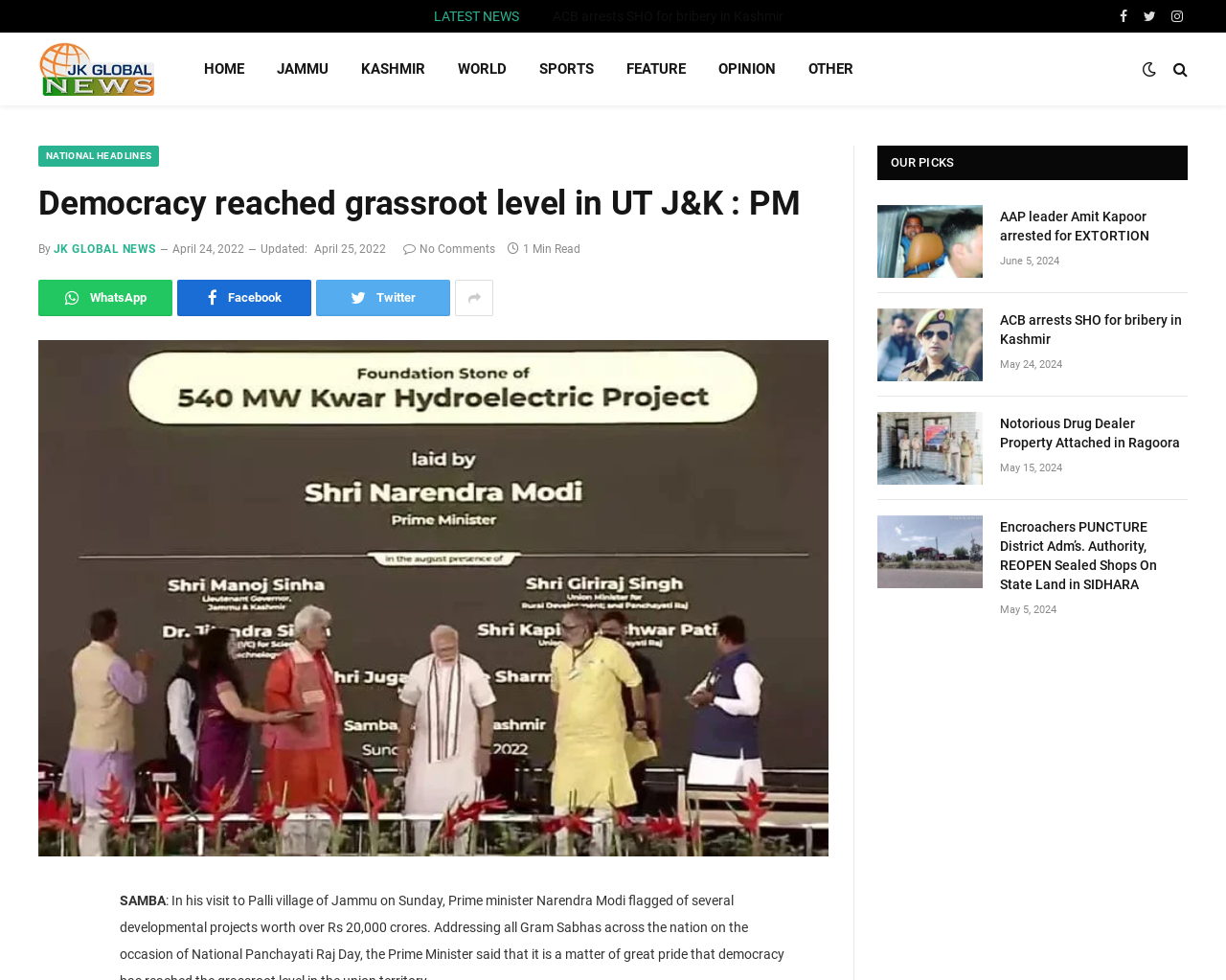Please locate the bounding box coordinates of the element that should be clicked to achieve the given instruction: "Visit JK Globalnews homepage".

[0.031, 0.033, 0.126, 0.108]